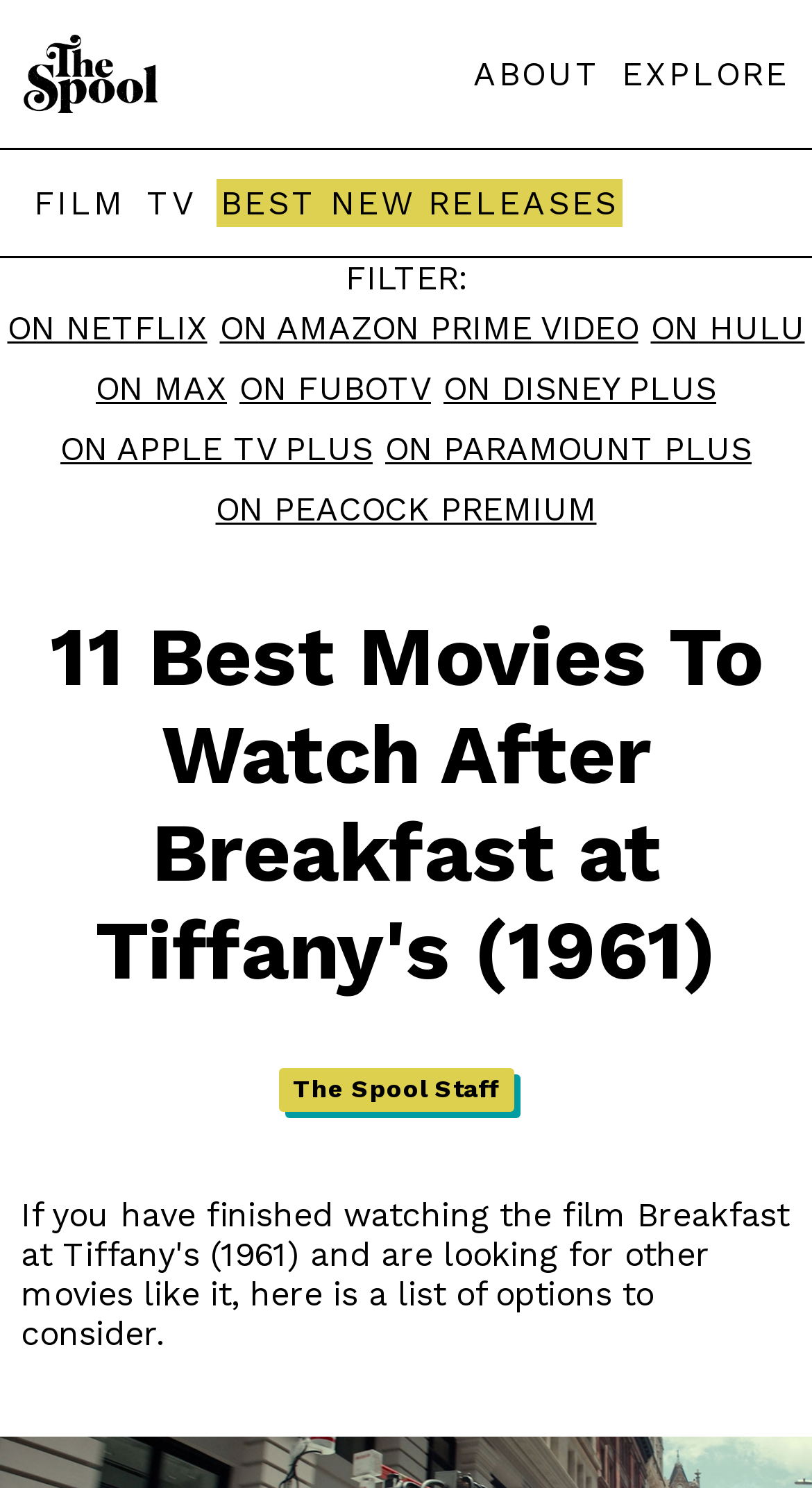Please find the bounding box for the following UI element description. Provide the coordinates in (top-left x, top-left y, bottom-right x, bottom-right y) format, with values between 0 and 1: On Peacock Premium

[0.265, 0.329, 0.735, 0.355]